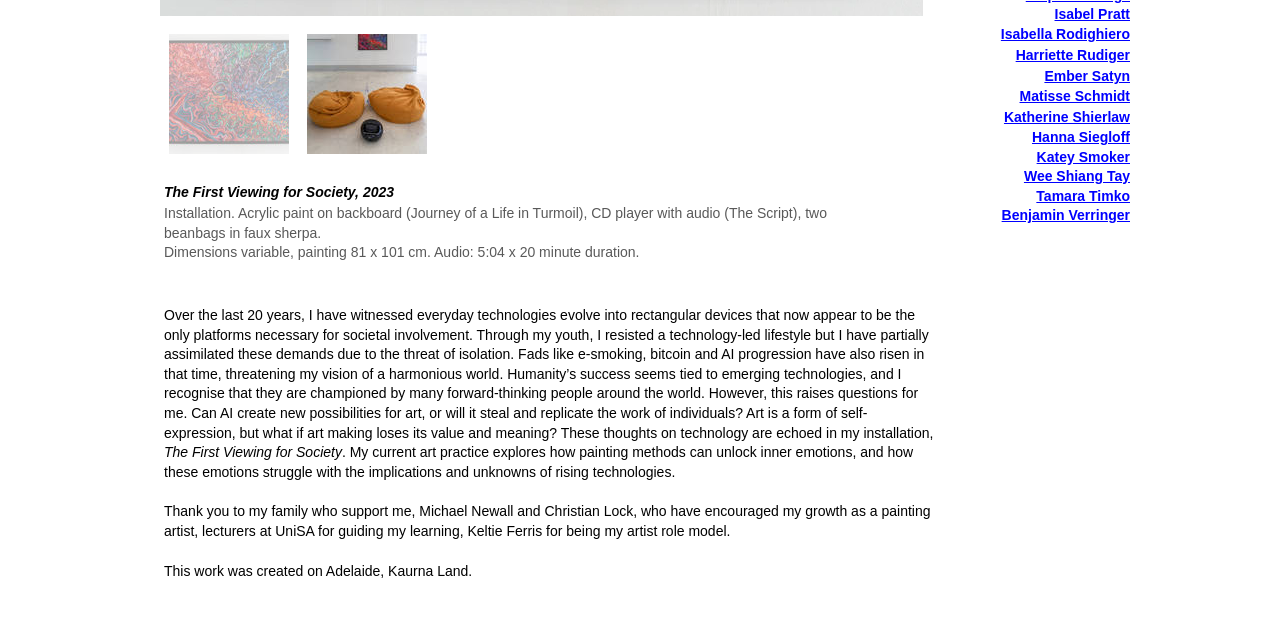Please provide the bounding box coordinates for the UI element as described: "Wee Shiang Tay". The coordinates must be four floats between 0 and 1, represented as [left, top, right, bottom].

[0.8, 0.263, 0.883, 0.288]